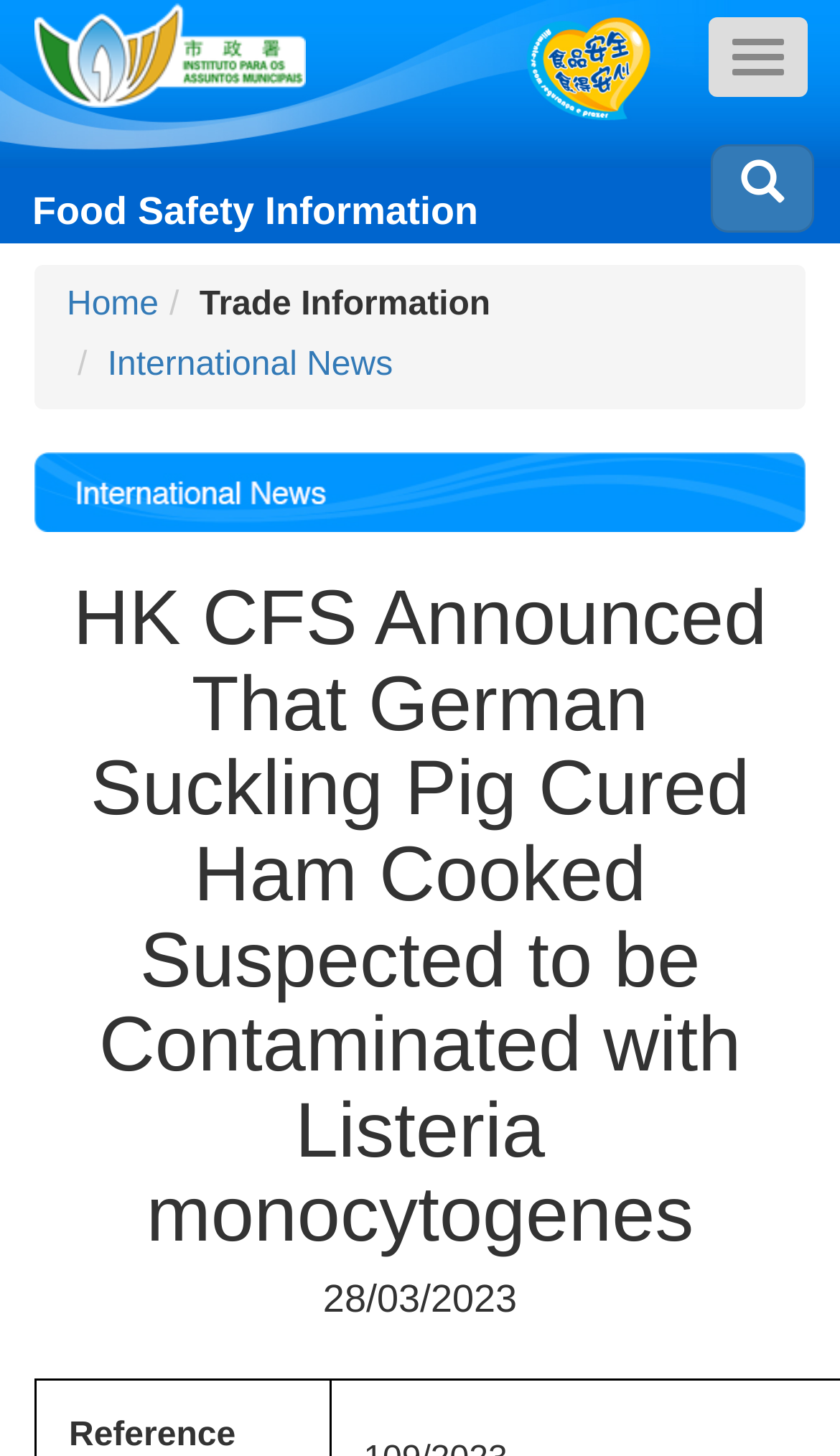Give a short answer using one word or phrase for the question:
What is the category of the news article?

Food Safety